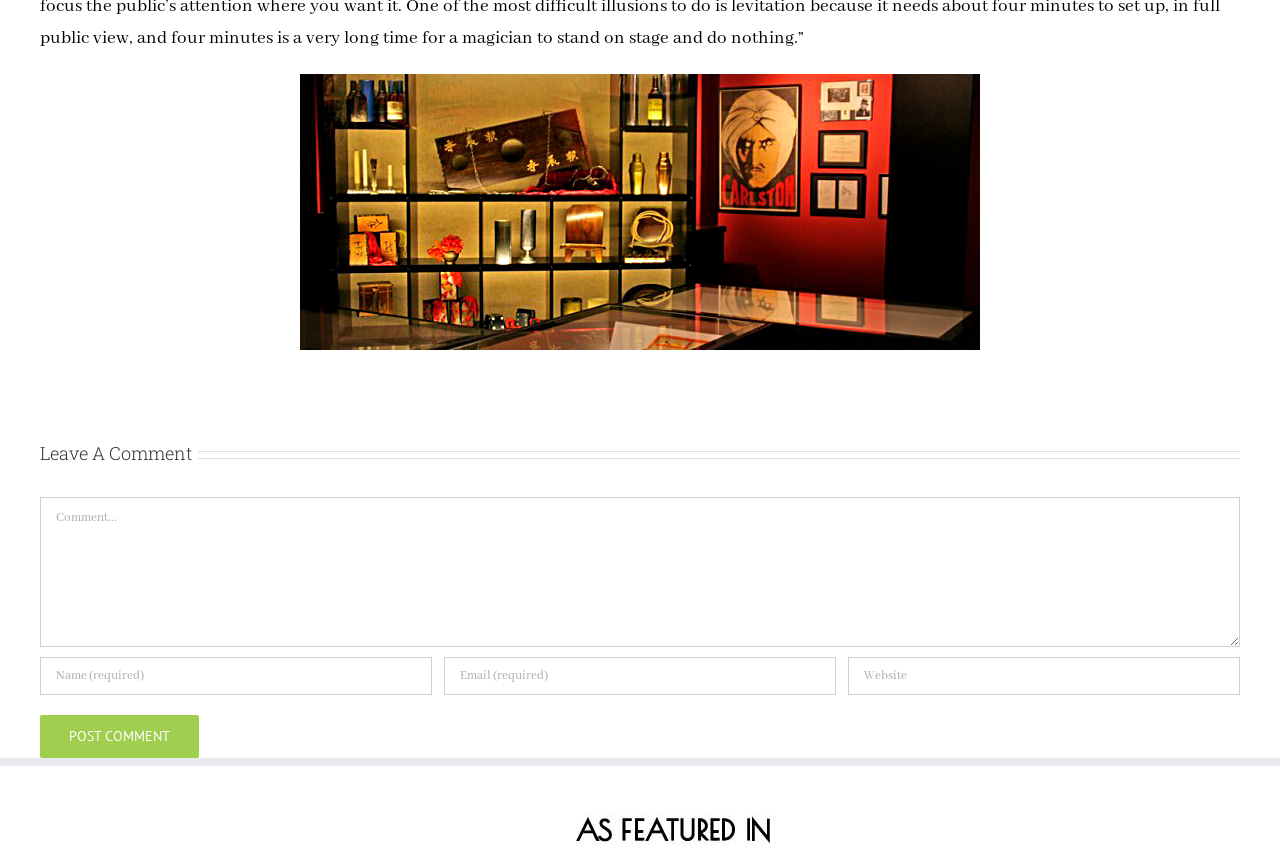Determine the bounding box for the described HTML element: "parent_node: Comment name="comment" placeholder="Comment..."". Ensure the coordinates are four float numbers between 0 and 1 in the format [left, top, right, bottom].

[0.031, 0.588, 0.969, 0.766]